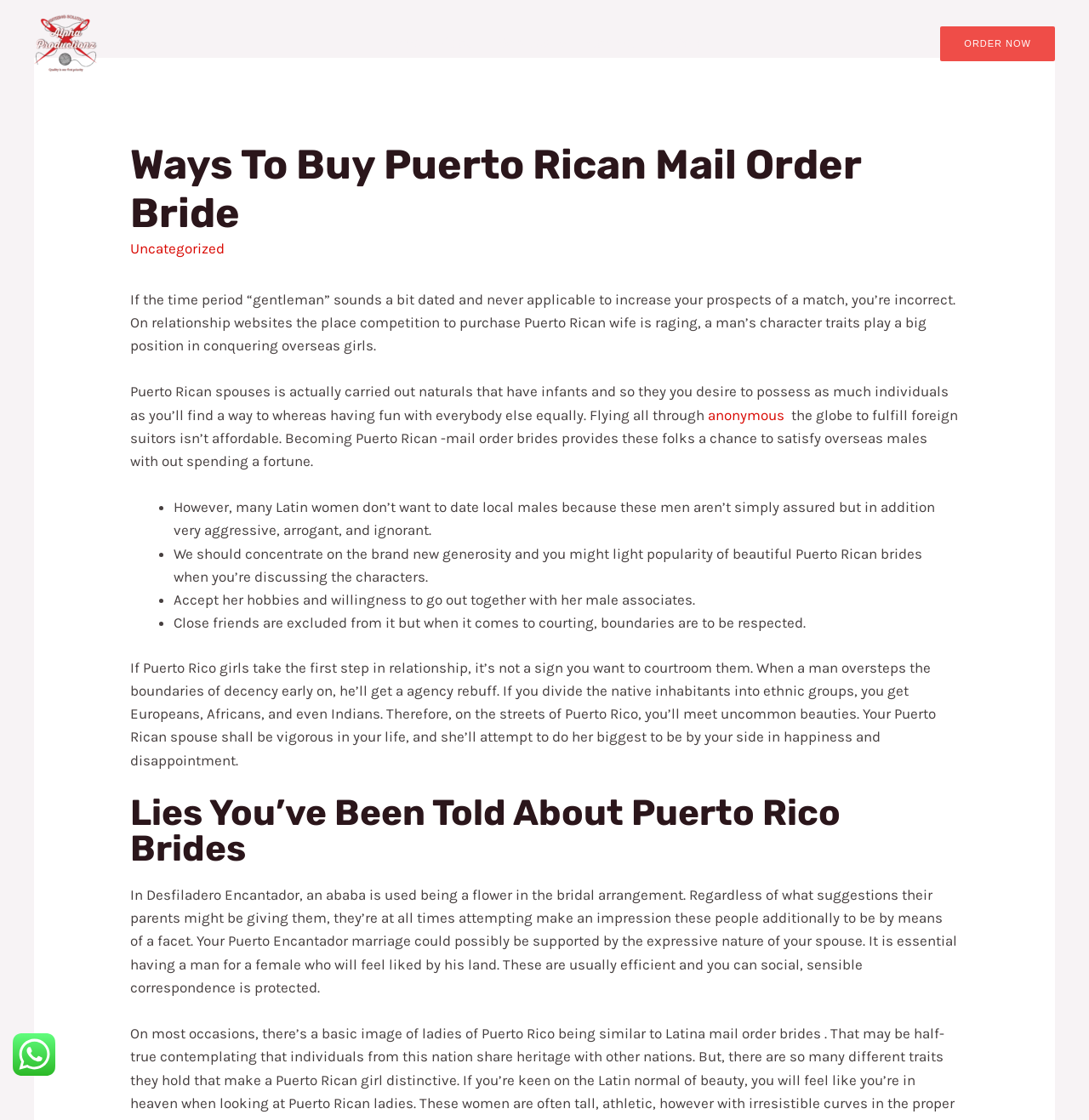Find and provide the bounding box coordinates for the UI element described with: "Order Now".

[0.864, 0.023, 0.969, 0.054]